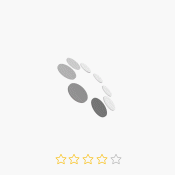Refer to the image and offer a detailed explanation in response to the question: What is the benefit of using artificial plants?

The image highlights the vibrant and realistic qualities of the artificial plants, which are designed for outdoor decor. The caption mentions that these plants can enhance outdoor spaces without requiring maintenance, implying that they are a low-maintenance alternative to real plants.